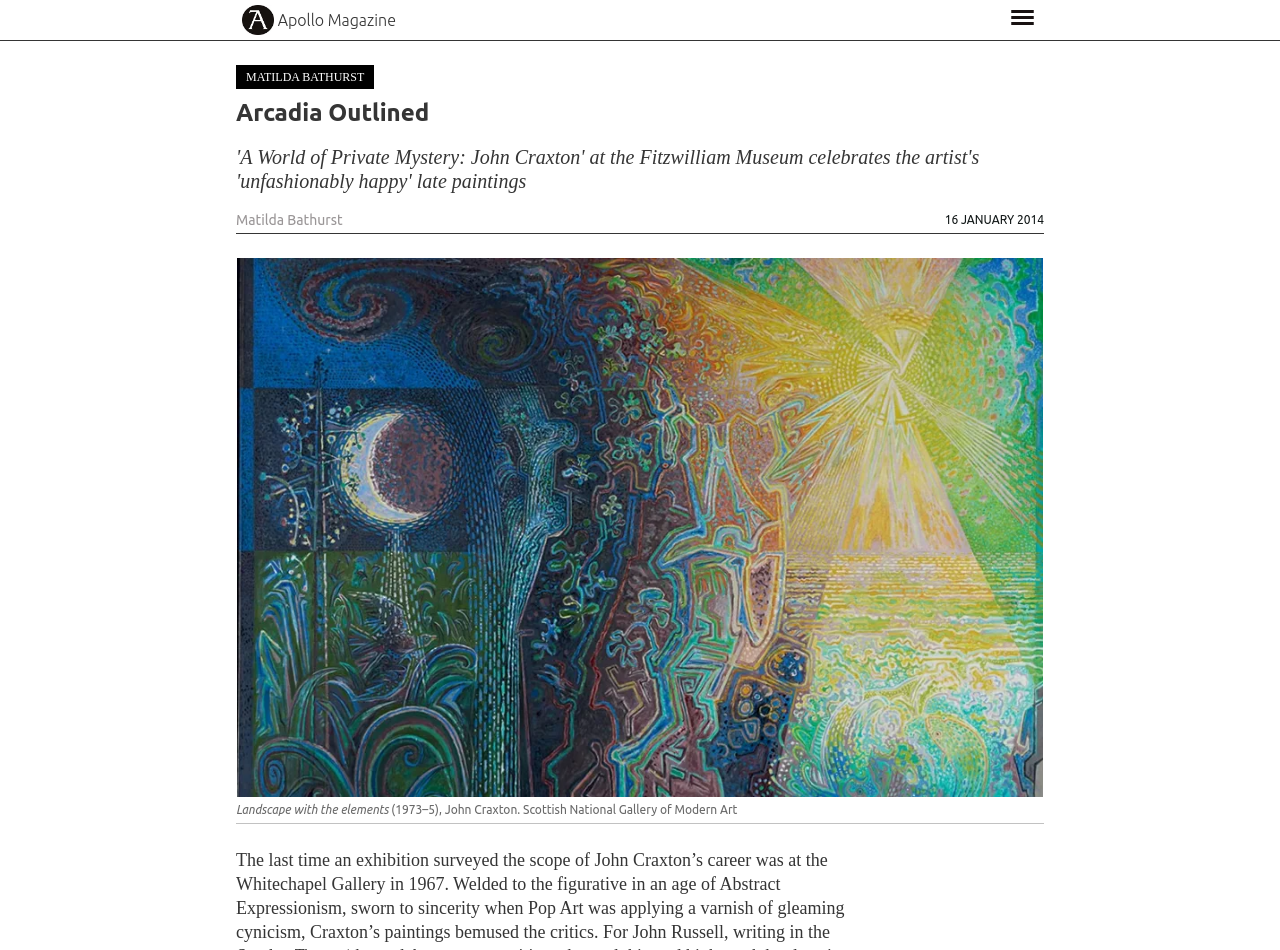Please find the bounding box coordinates (top-left x, top-left y, bottom-right x, bottom-right y) in the screenshot for the UI element described as follows: parent_node: Search by keyword(s) name="title"

None